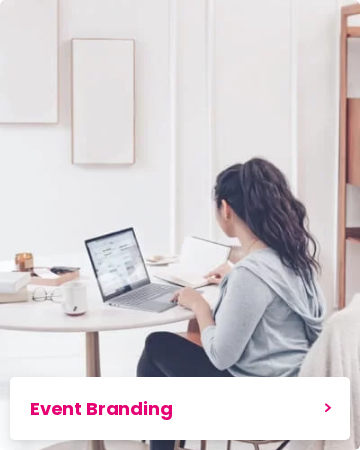Detail everything you observe in the image.

The image showcases a professional setting where a woman is engaged in her work at a stylish, modern workspace. She is seated at a round wooden table, concentrating on her laptop, which displays what appears to be a project or presentation related to event branding. The soft, neutral tones of the room, highlighted by well-placed natural light, create a calming environment, conducive to creativity and productivity. To her left, a few personal items, including a coffee cup and notebooks, add a touch of warmth and familiarity to the scene. Below the image, the text "Event Branding" is prominently displayed, emphasizing the focus of her work. This portrayal beautifully encapsulates the essence of branding for events in a contemporary context.